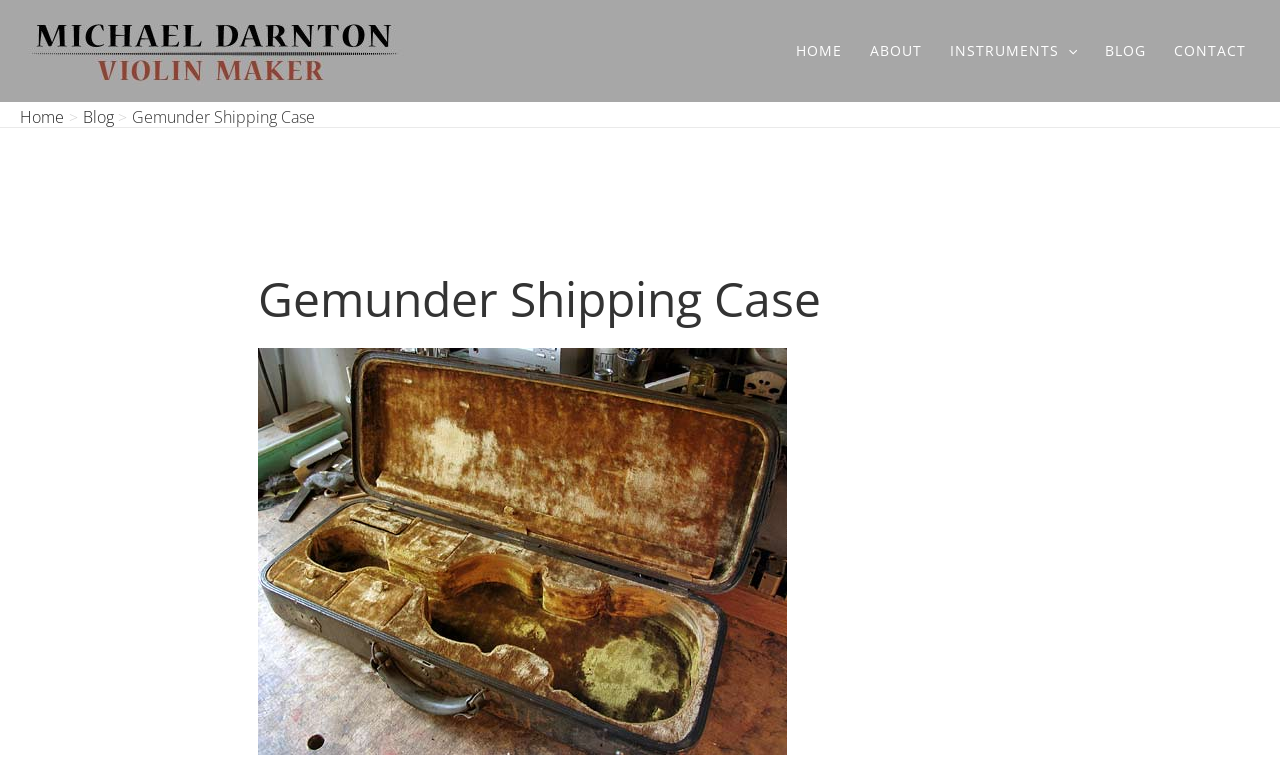Identify the bounding box coordinates of the section to be clicked to complete the task described by the following instruction: "Click on the Gemunder Shipping Case image". The coordinates should be four float numbers between 0 and 1, formatted as [left, top, right, bottom].

[0.202, 0.459, 0.615, 0.996]